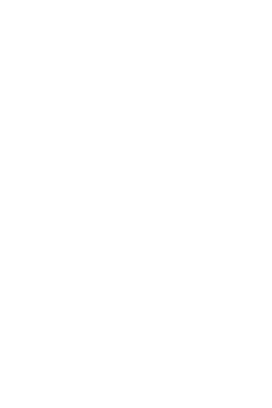Where is the 417 Bike Park located?
Please give a detailed and thorough answer to the question, covering all relevant points.

According to the caption, the 417 Bike Park is known as the largest privately owned mountain bike facility in England, indicating that the park is located in England.